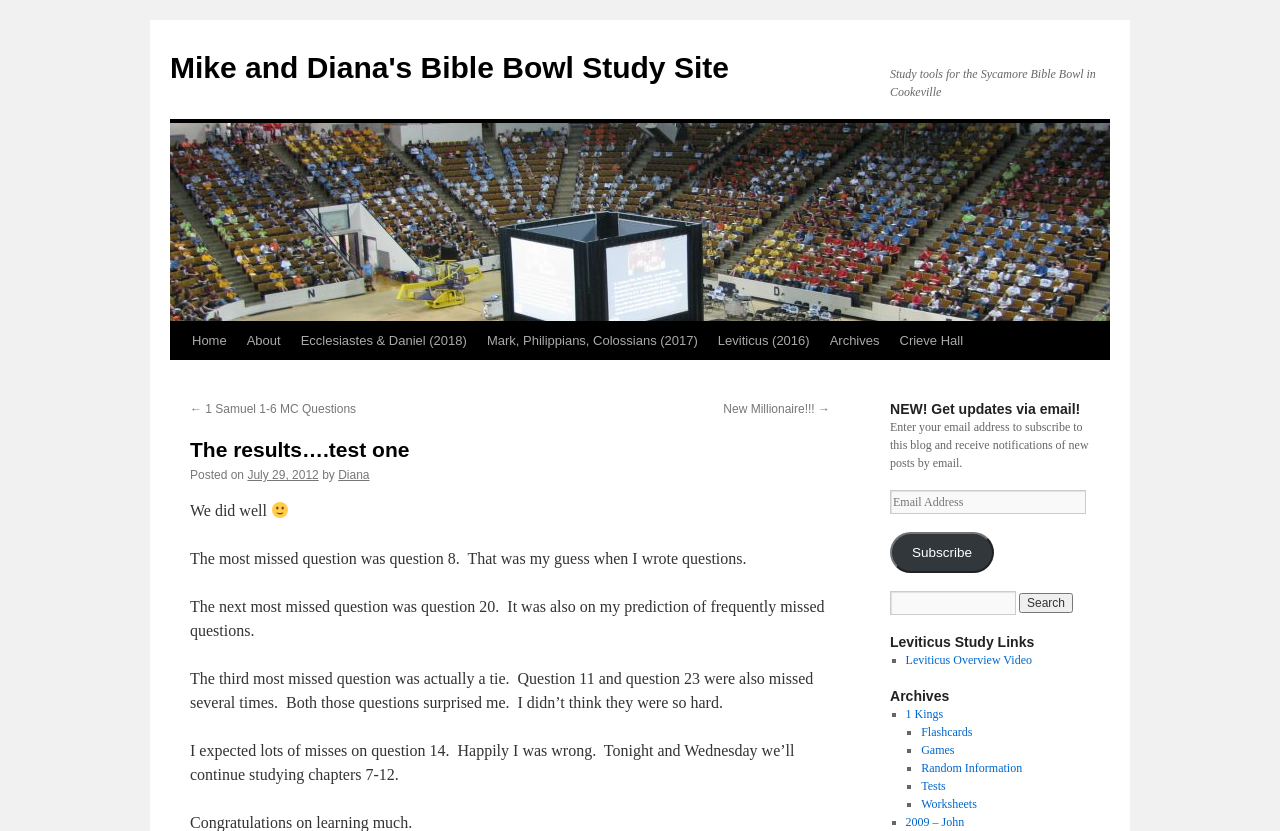Please find the bounding box coordinates of the section that needs to be clicked to achieve this instruction: "View 'Leviticus Overview Video'".

[0.707, 0.786, 0.806, 0.803]